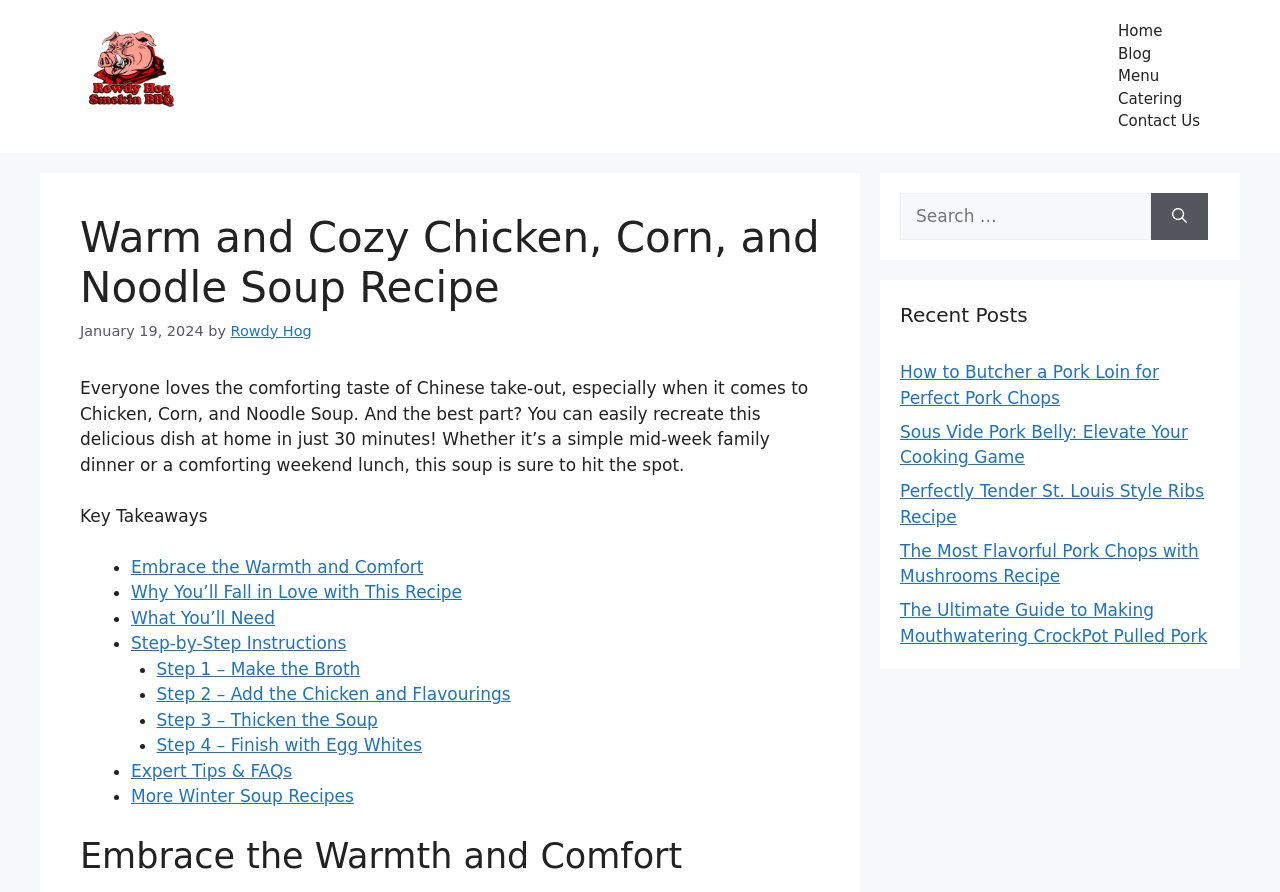Construct a comprehensive caption that outlines the webpage's structure and content.

This webpage is about a recipe for Warm and Cozy Chicken, Corn, and Noodle Soup. At the top, there is a banner with the site's name, "Rowdy Hog Smokin BBQ", accompanied by a logo image. To the right of the banner, there is a navigation menu with links to "Home", "Blog", "Menu", "Catering", and "Contact Us".

Below the banner, there is a heading that displays the title of the recipe, "Warm and Cozy Chicken, Corn, and Noodle Soup Recipe". Next to the title, there is a timestamp indicating that the recipe was posted on January 19, 2024, and the author's name, "Rowdy Hog". 

Following the title, there is a brief introduction to the recipe, explaining that it can be easily recreated at home in just 30 minutes. The introduction is followed by a section titled "Key Takeaways" with a list of links to different parts of the recipe, including "Embrace the Warmth and Comfort", "Why You’ll Fall in Love with This Recipe", "What You’ll Need", "Step-by-Step Instructions", and "Expert Tips & FAQs".

The step-by-step instructions are divided into four sections: "Step 1 – Make the Broth", "Step 2 – Add the Chicken and Flavourings", "Step 3 – Thicken the Soup", and "Step 4 – Finish with Egg Whites". Each step has a corresponding link.

To the right of the main content, there are two complementary sections. The top section contains a search bar with a label "Search for:" and a search button. The bottom section is titled "Recent Posts" and lists five links to other recipes, including "How to Butcher a Pork Loin for Perfect Pork Chops" and "The Ultimate Guide to Making Mouthwatering CrockPot Pulled Pork".